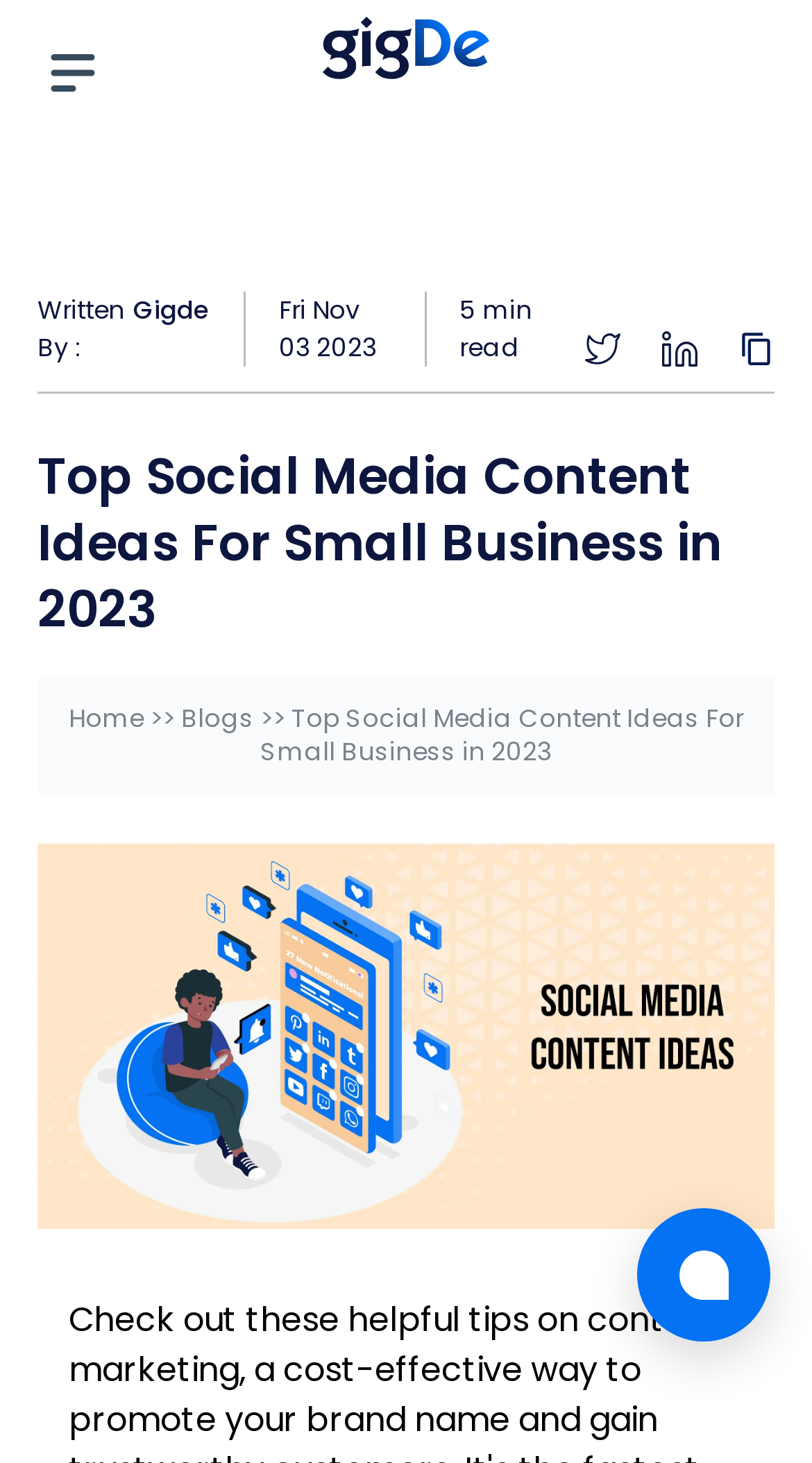Identify the bounding box coordinates of the clickable region required to complete the instruction: "Click the 'CONTACT US' link". The coordinates should be given as four float numbers within the range of 0 and 1, i.e., [left, top, right, bottom].

[0.082, 0.379, 0.349, 0.409]